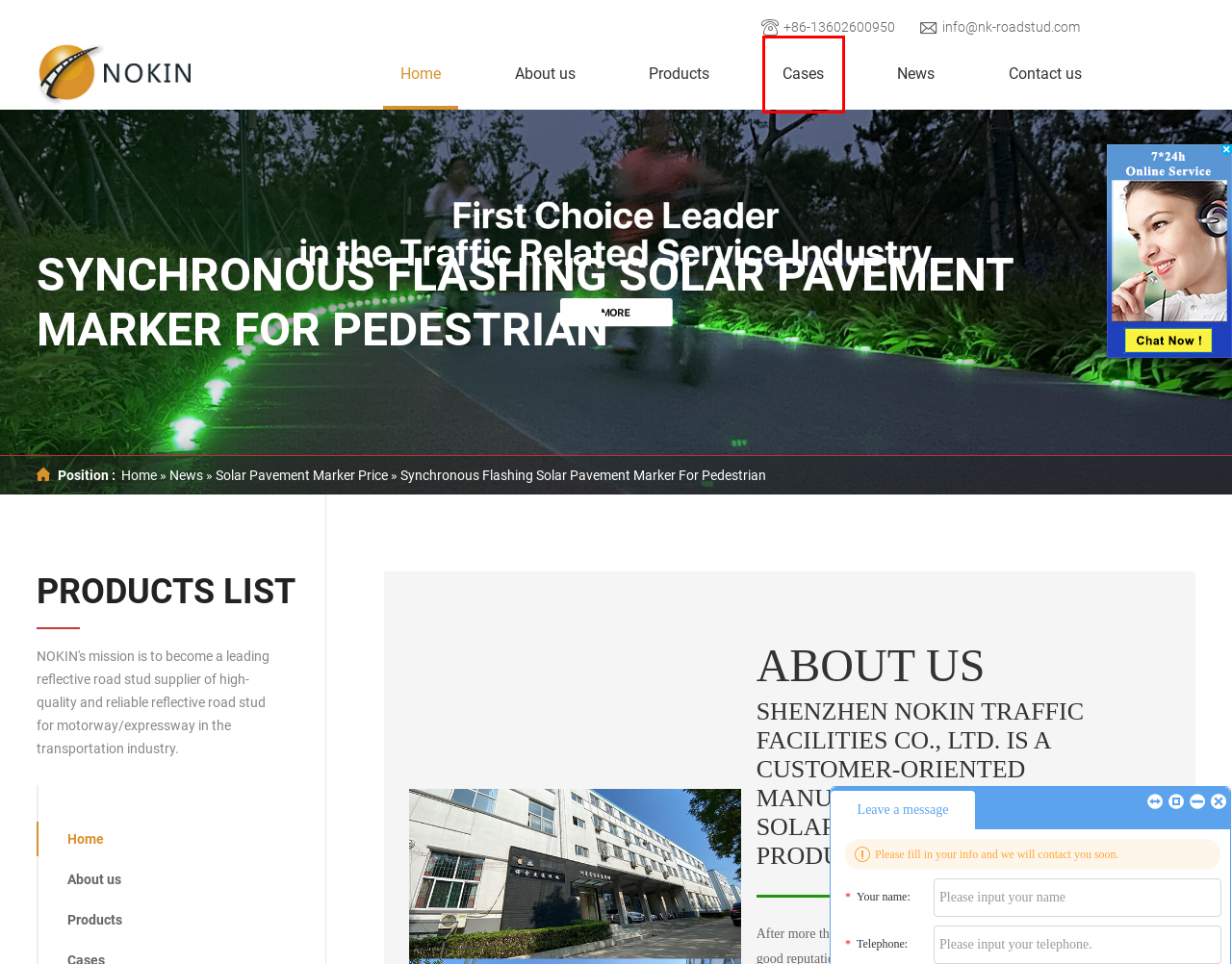Inspect the screenshot of a webpage with a red rectangle bounding box. Identify the webpage description that best corresponds to the new webpage after clicking the element inside the bounding box. Here are the candidates:
A. NOKIN is Solar Pavement Marker Supplier Since 2001
B. New Design Solar Raised Pavement Marker From NOKIN-Nokin Solar Pavement Marker
C. Plastic Solar Pavement Markers Supplier Korea-Nokin Solar Pavement Marker
D. Solar Pavement Marker Leading Supplier in China
E. Products-Solar Pavement Marker for Sale With Best Price-Nokin Solar Pavement Marker
F. Solar LED Raised Pavement Marker Bicycle Path NK-RS-Q7--Nokin Solar Pavement Marker
G. Contact NOKIN To Get Solar Pavement Marker Price
H. NOKIN Solar LED Pavement Marker Application Case Around the World-Nokin Solar Pavement Marker

H